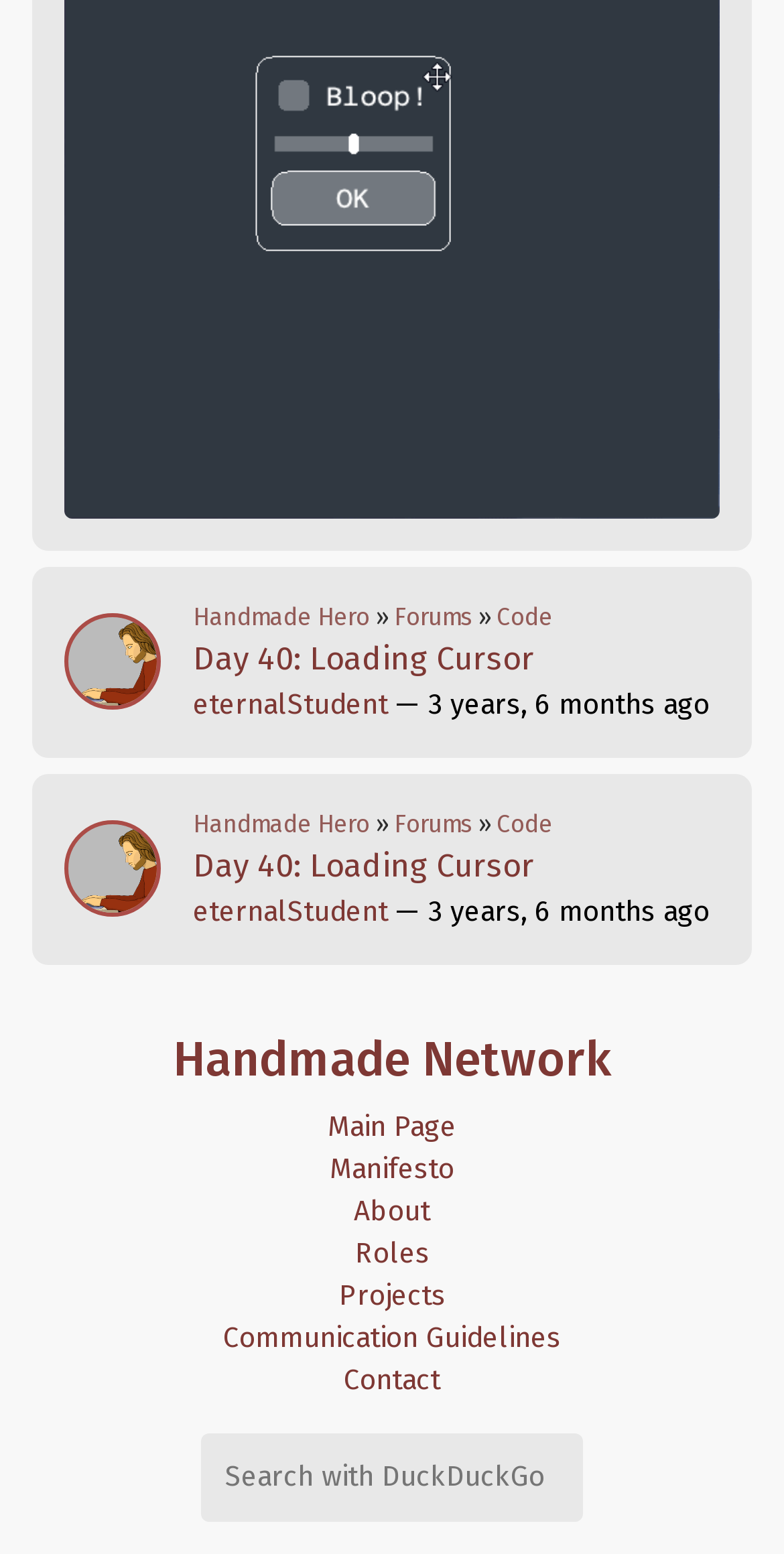Pinpoint the bounding box coordinates of the element to be clicked to execute the instruction: "Visit the Forums page".

[0.503, 0.387, 0.603, 0.406]